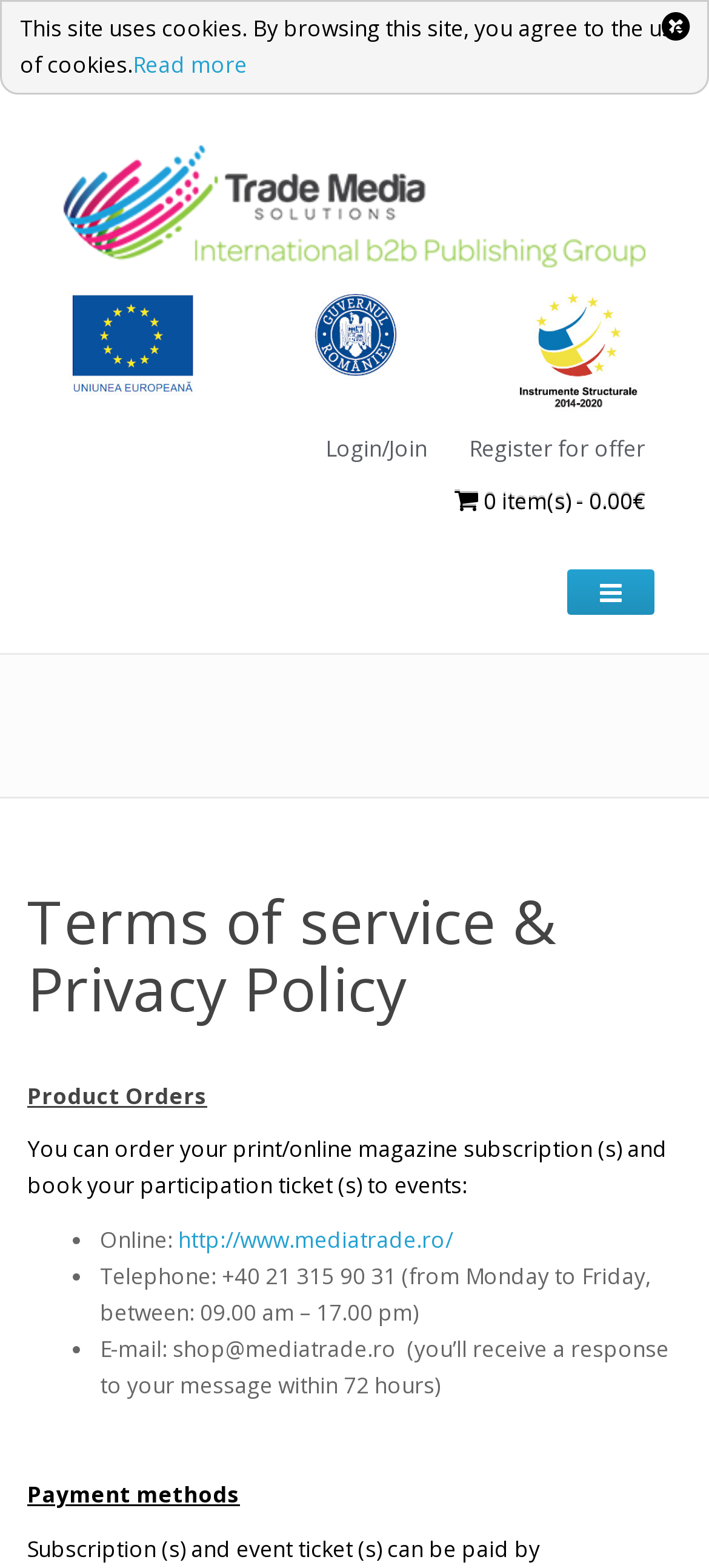Given the element description, predict the bounding box coordinates in the format (top-left x, top-left y, bottom-right x, bottom-right y). Make sure all values are between 0 and 1. Here is the element description: Login/Join

[0.459, 0.276, 0.603, 0.296]